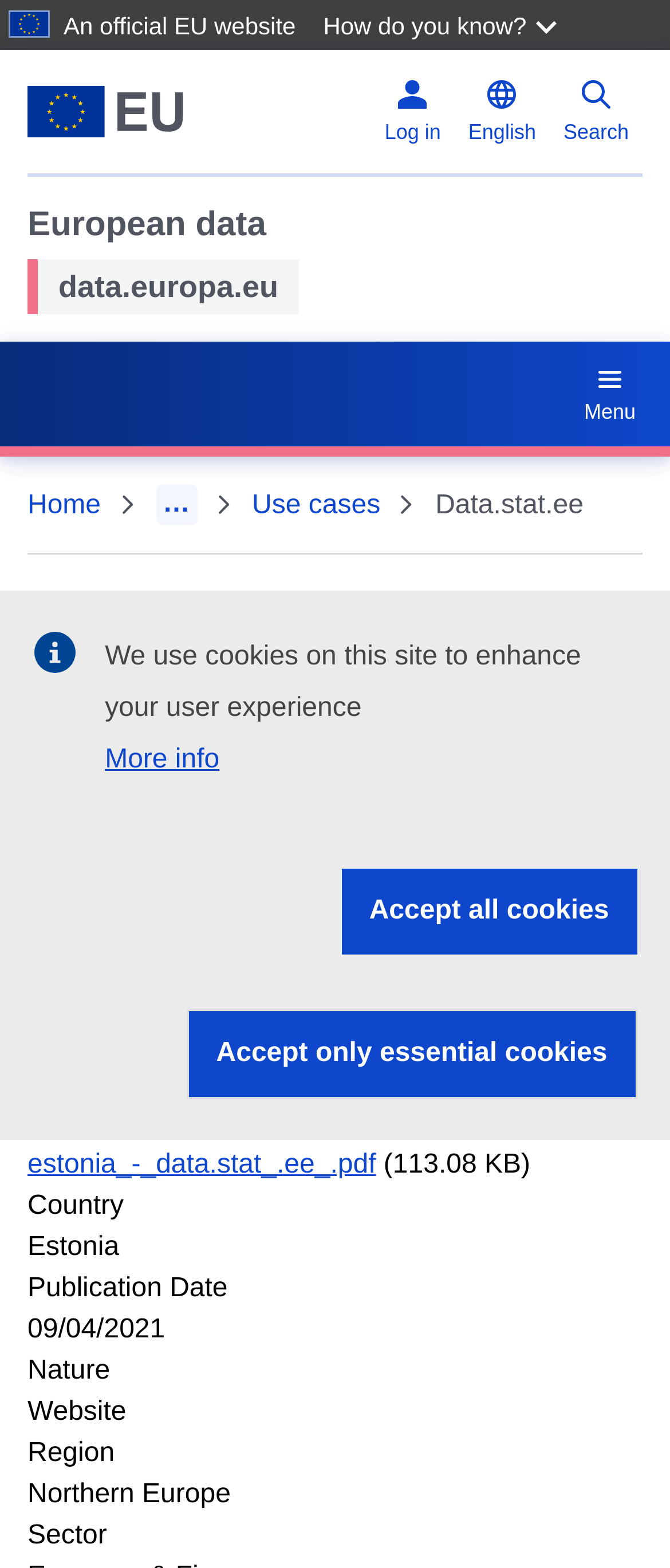Determine the bounding box coordinates for the area that should be clicked to carry out the following instruction: "Go to the 'Use cases' page".

[0.376, 0.309, 0.568, 0.335]